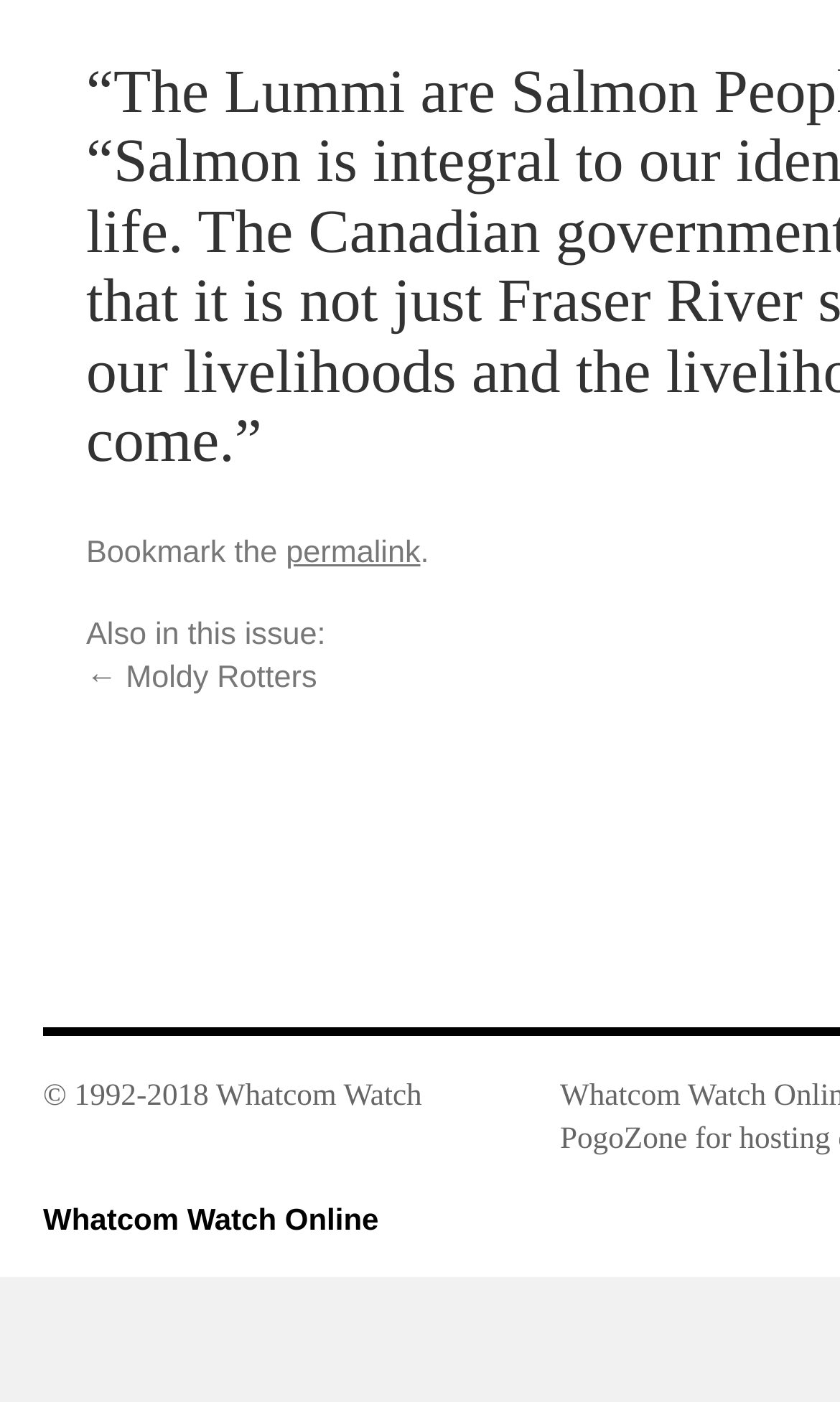Find the bounding box of the UI element described as: "Whatcom Watch Online". The bounding box coordinates should be given as four float values between 0 and 1, i.e., [left, top, right, bottom].

[0.051, 0.916, 0.451, 0.94]